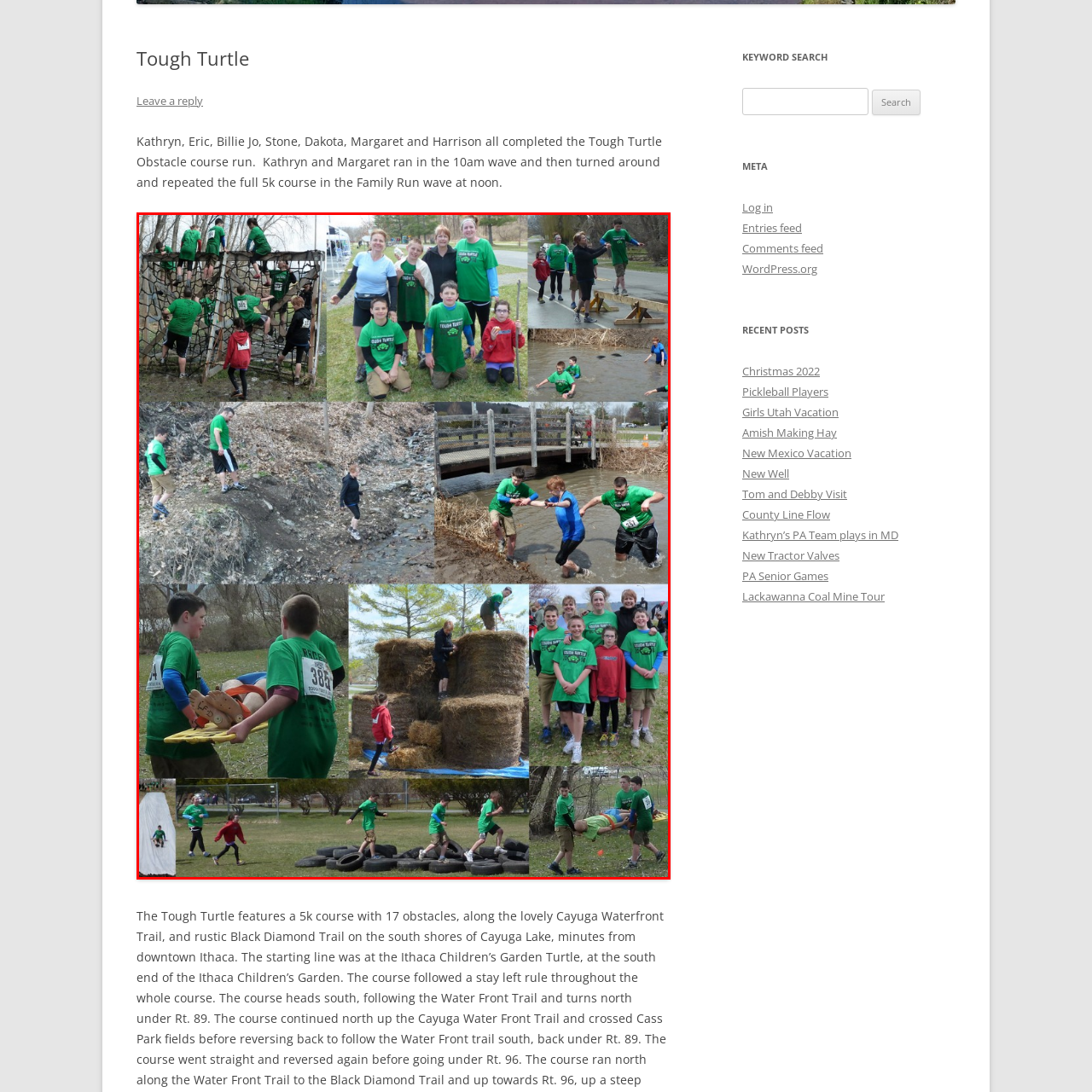Look at the region marked by the red box and describe it extensively.

The image captures a vibrant collage of participants engaging in the "Tough Turtle" obstacle course run, held on April 19, 2014. The top section features a group of competitors tackling a rope climb, while further down, several children navigate through a muddy water obstacle, showcasing both their determination and excitement. Central to the image are various candid moments, including families posing together in matching green shirts, children splashing through water, and enthusiastic competitors scaling hay bales. This event not only highlights the physical challenges of the course but also the camaraderie and joy shared among participants of all ages. The enthusiasm is palpable, with many smiling faces coming together to create lasting memories in a fun, active environment.